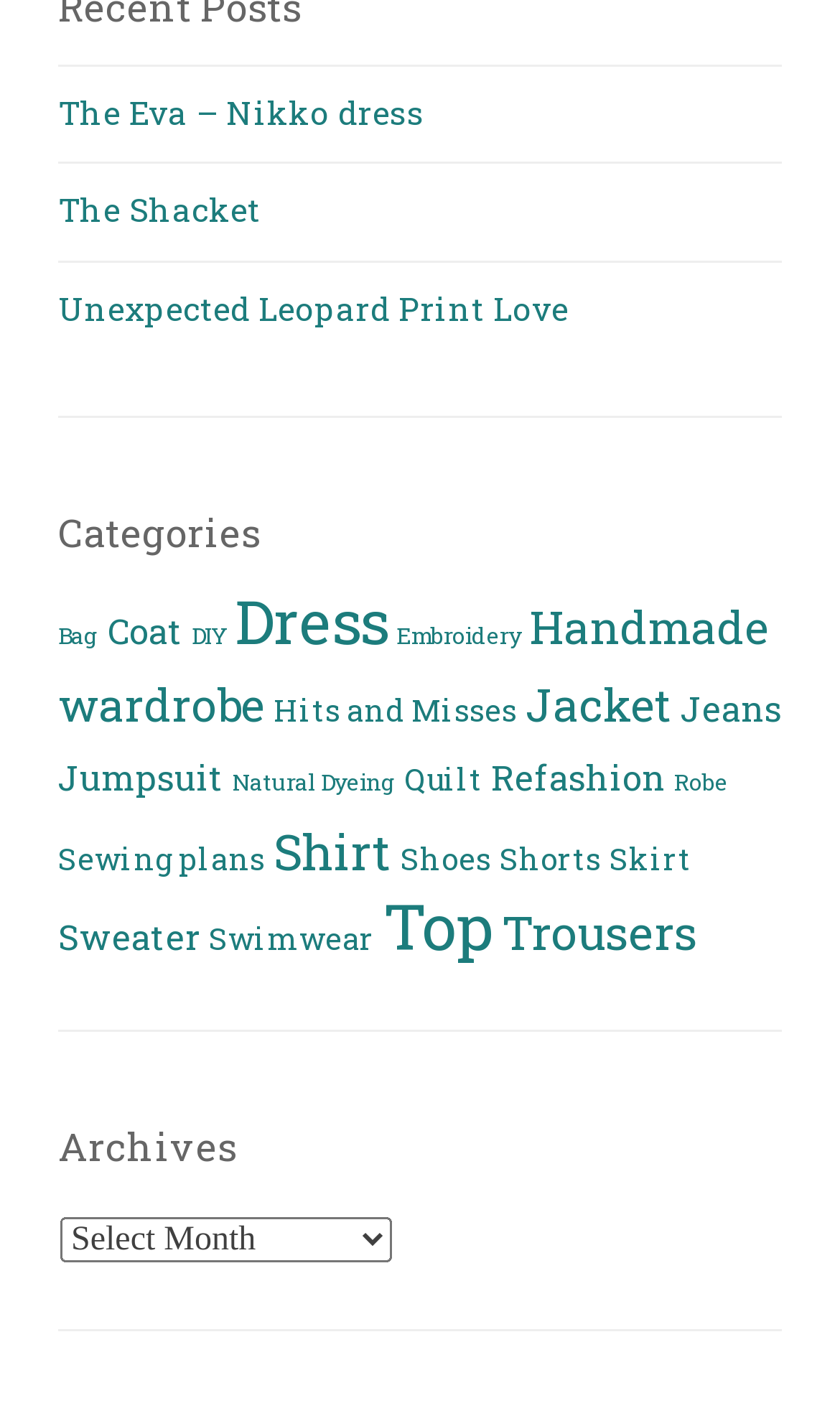Determine the bounding box coordinates for the element that should be clicked to follow this instruction: "Select Archives". The coordinates should be given as four float numbers between 0 and 1, in the format [left, top, right, bottom].

[0.072, 0.859, 0.467, 0.891]